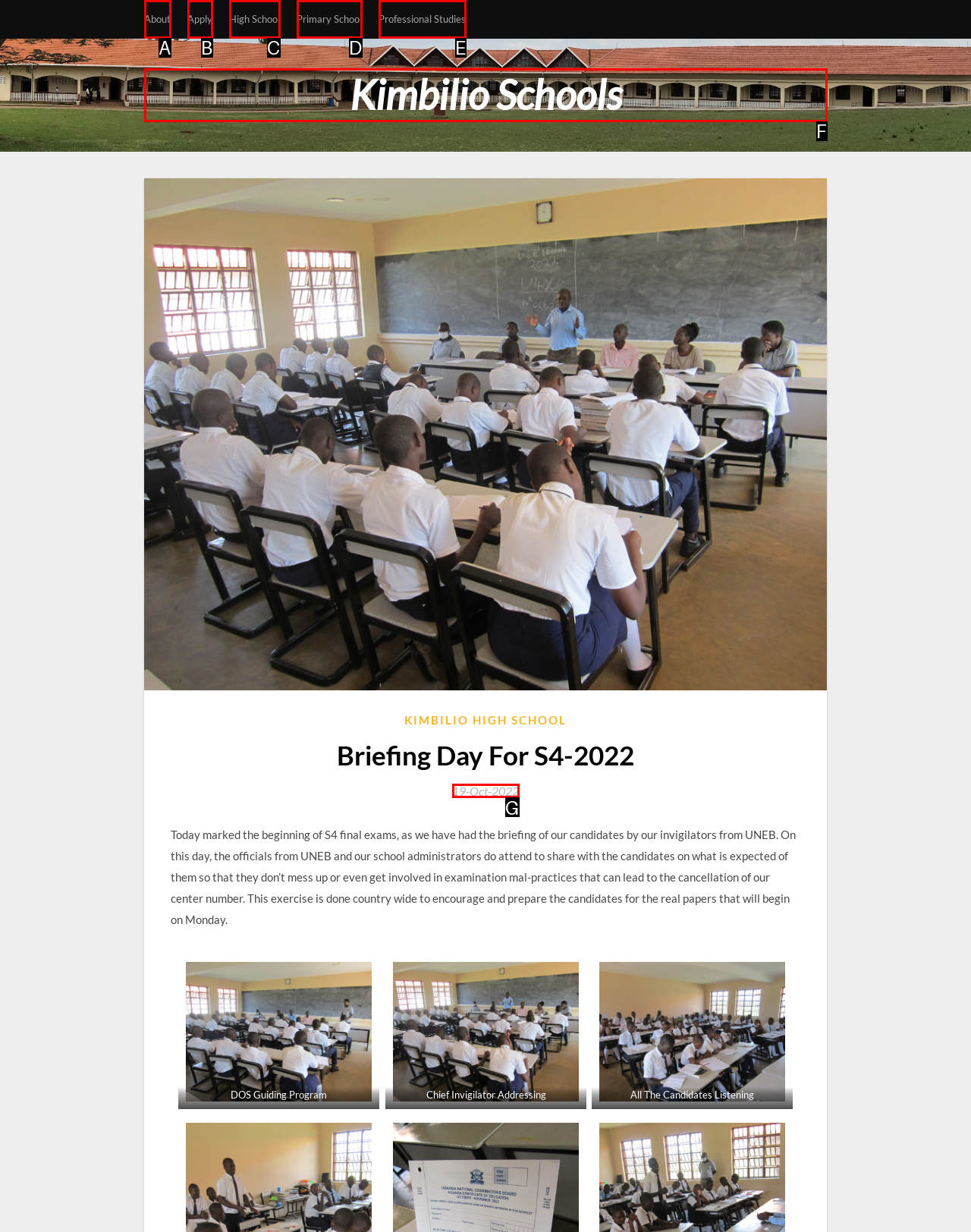Please determine which option aligns with the description: Professional Studies. Respond with the option’s letter directly from the available choices.

E